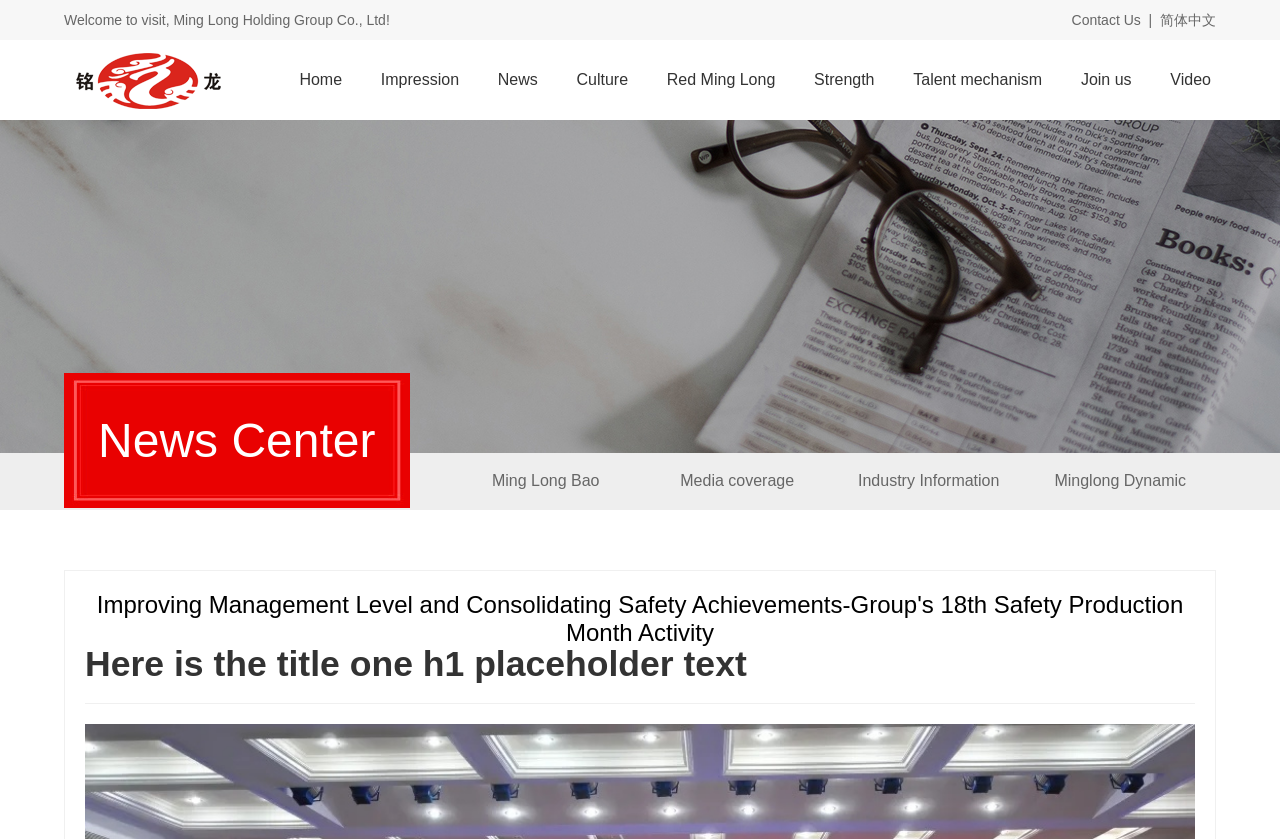What is the company name?
Based on the image, please offer an in-depth response to the question.

The company name is obtained from the static text element 'Welcome to visit, Ming Long Holding Group Co., Ltd!' at the top of the webpage.